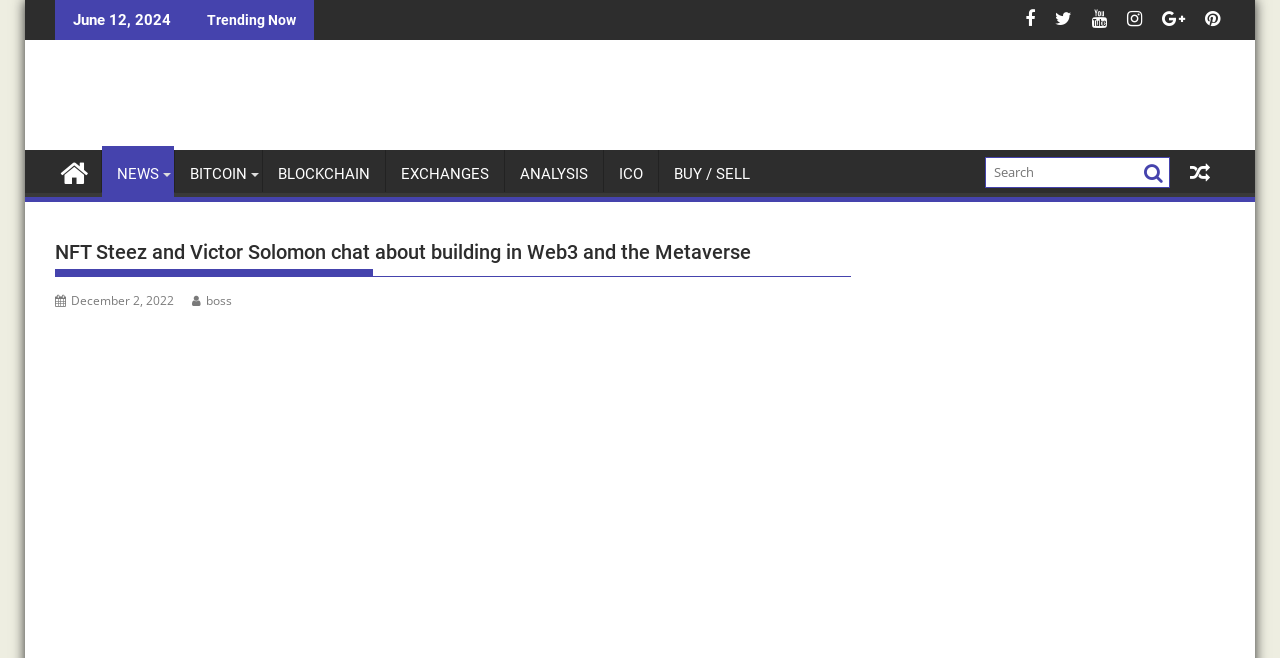How many social media links are at the top right?
Using the information from the image, provide a comprehensive answer to the question.

I counted the social media links at the top right corner of the webpage and found 6 links with icons, which are likely links to the website's social media profiles.